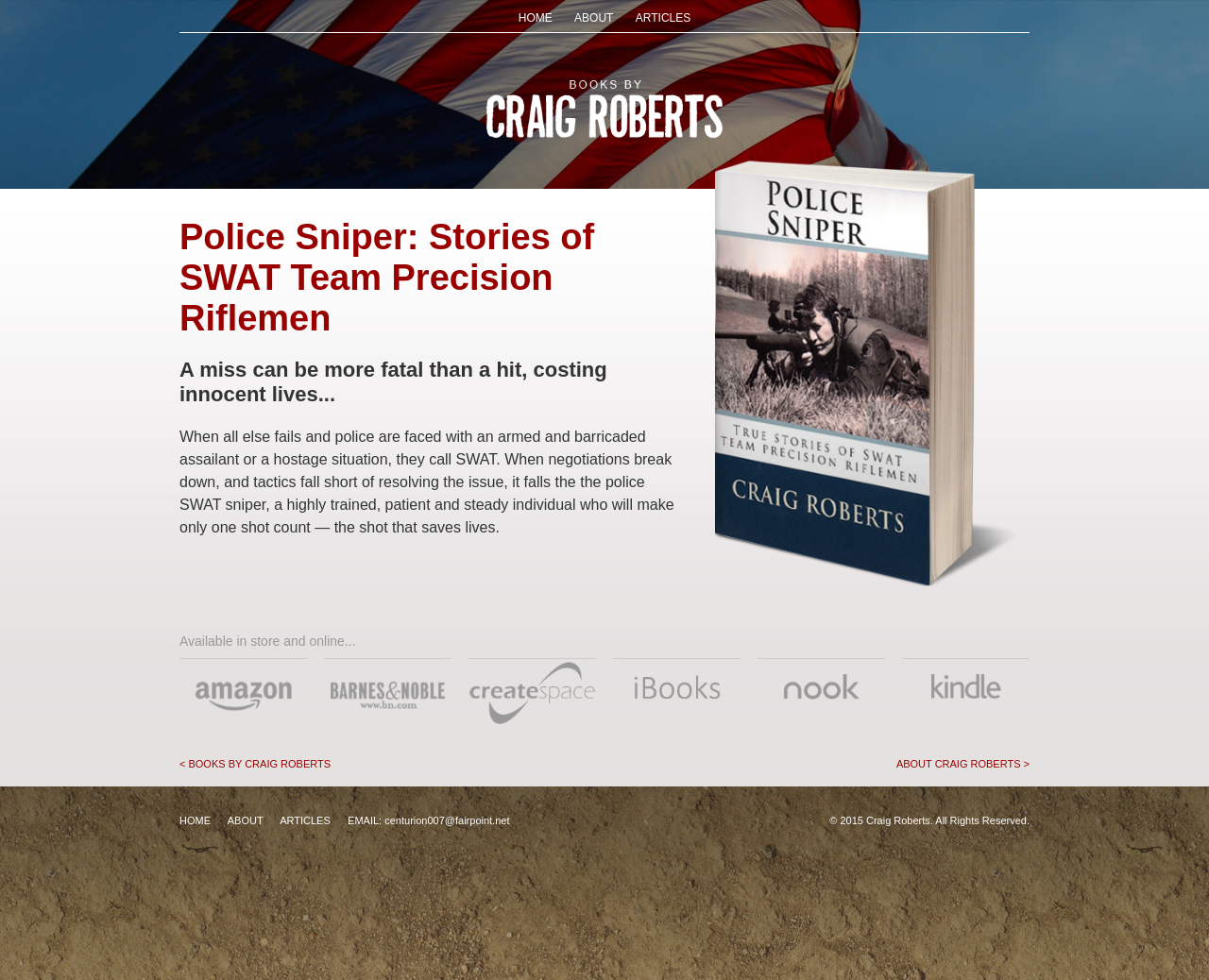Find the bounding box coordinates of the clickable area that will achieve the following instruction: "view articles".

[0.526, 0.012, 0.571, 0.025]